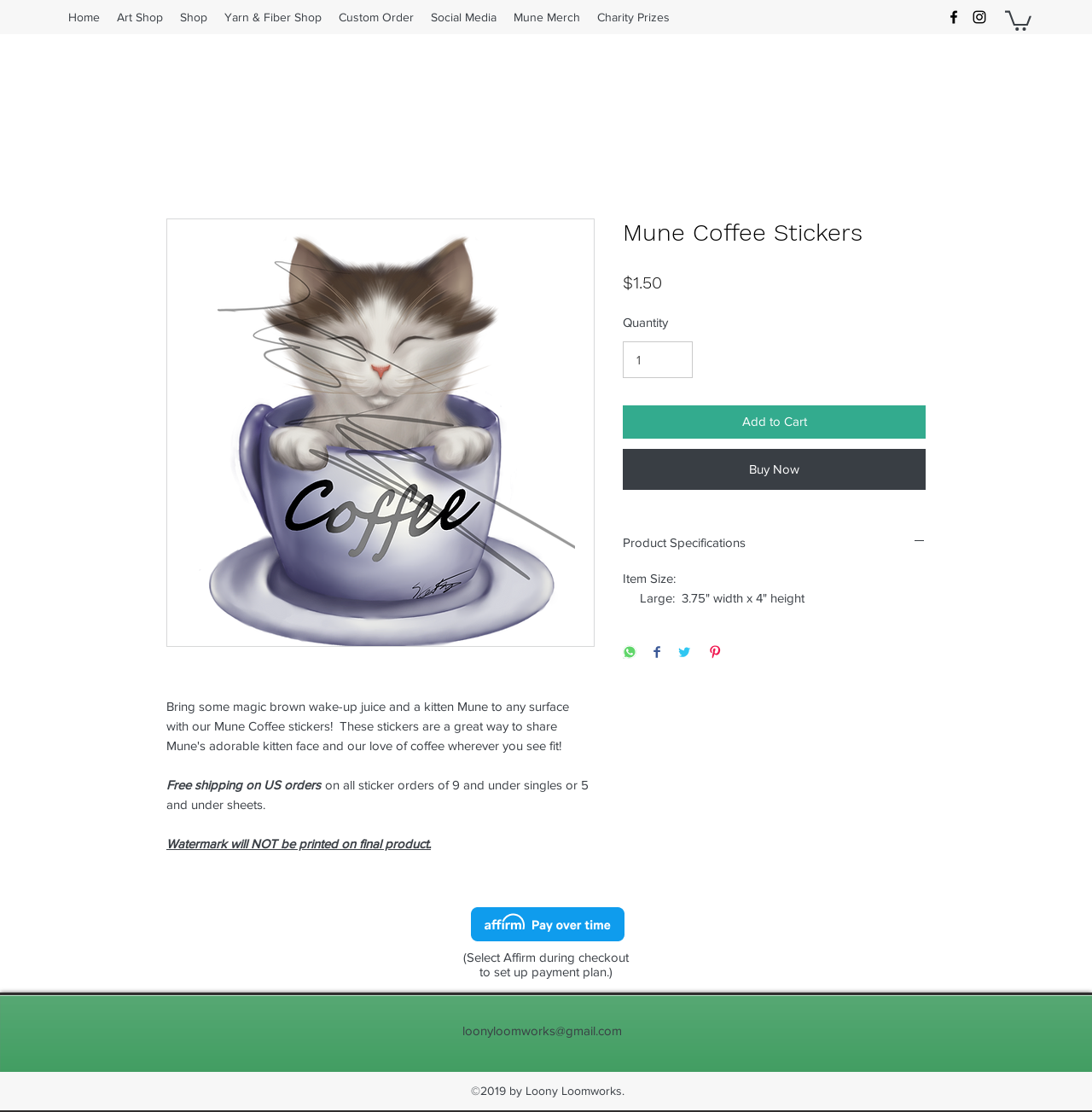Please examine the image and provide a detailed answer to the question: What is the price of Mune Coffee Stickers?

The price of Mune Coffee Stickers can be found in the product details section, where it is listed as '$1.50' next to the 'Price' label.